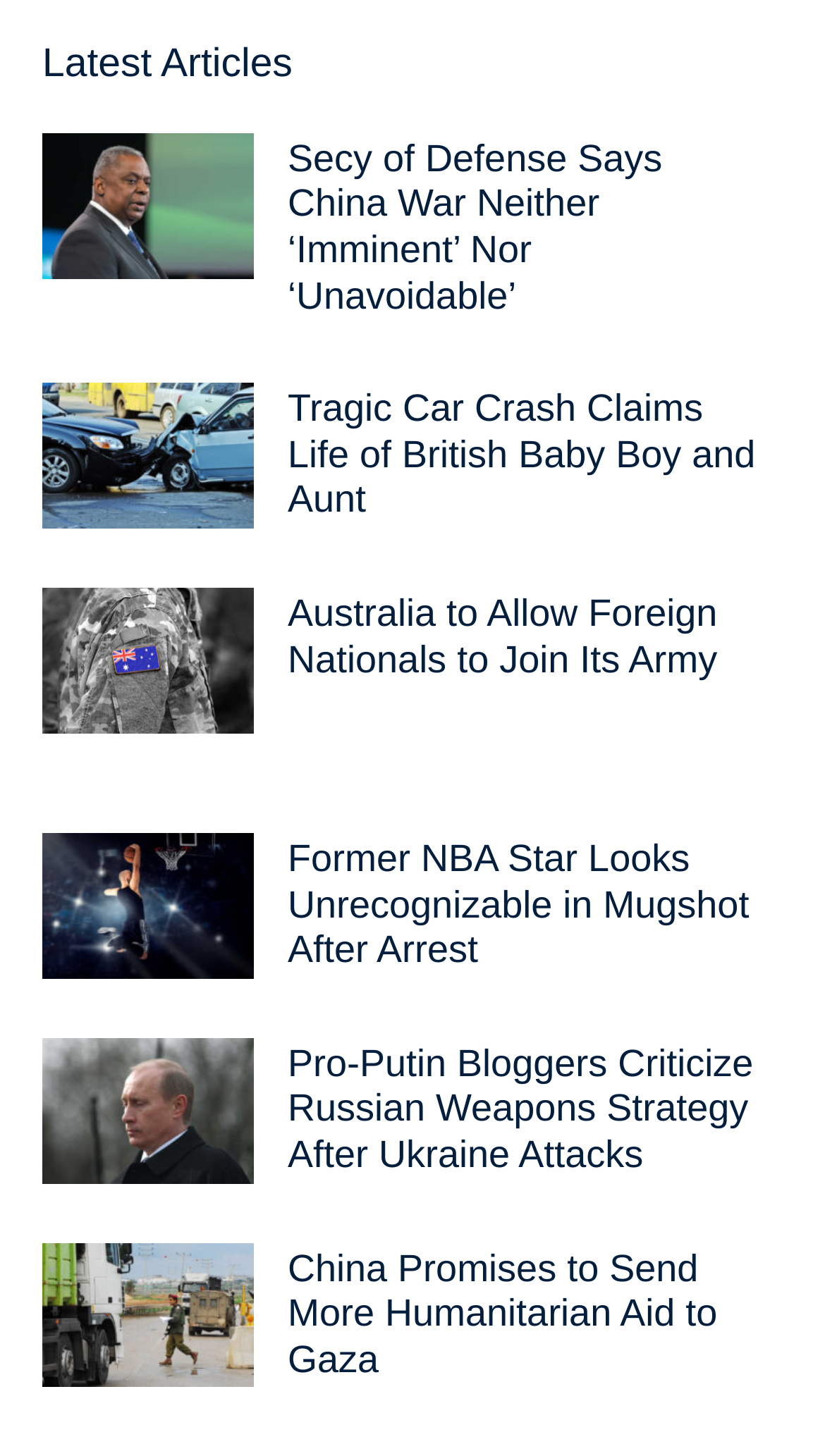Consider the image and give a detailed and elaborate answer to the question: 
How many articles are listed on this webpage?

I counted the number of link elements with a heading element as its sibling, which are likely to be article titles. There are 6 such pairs, so there are 6 articles listed on this webpage.